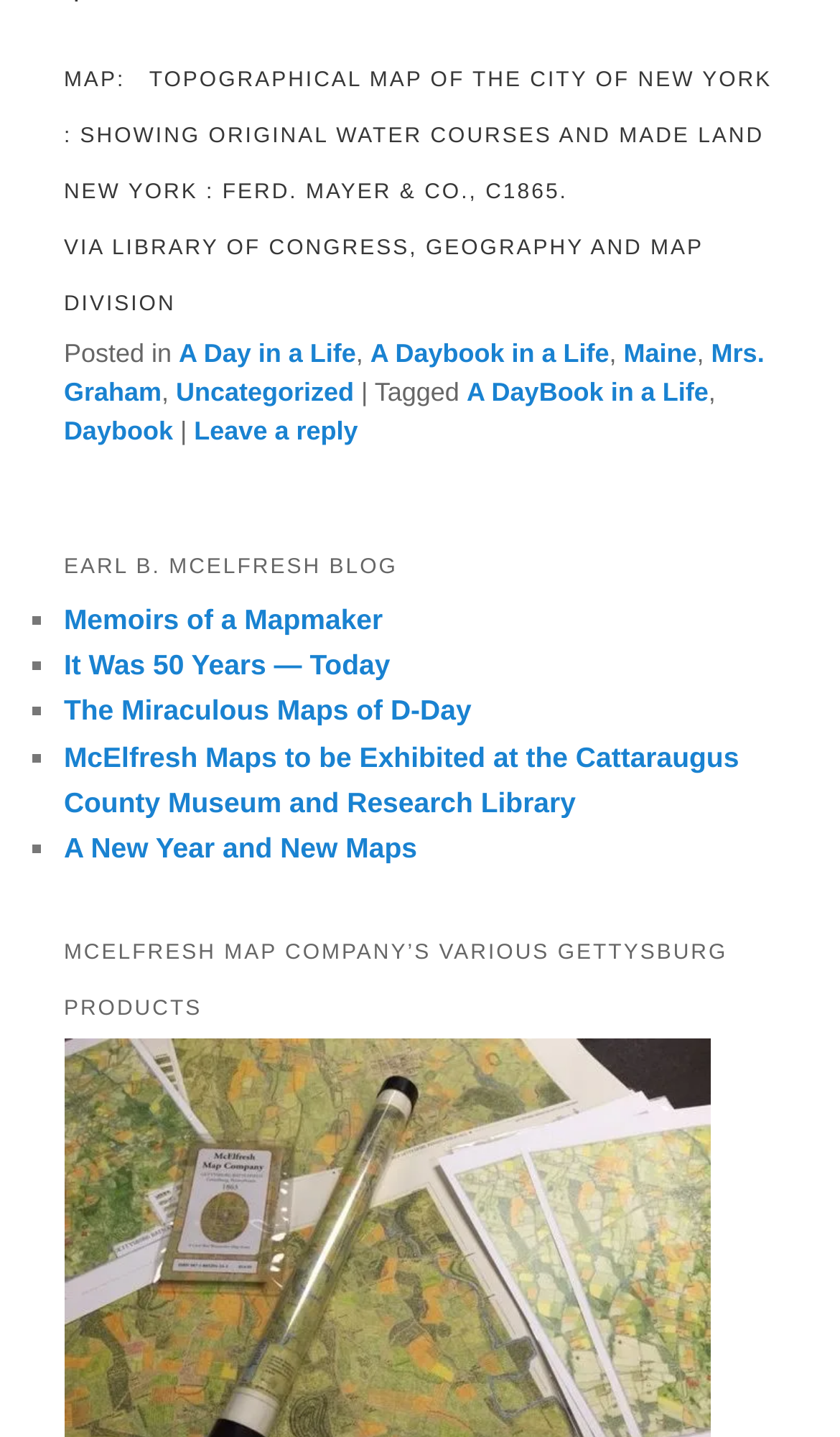What is the name of the blog?
Your answer should be a single word or phrase derived from the screenshot.

EARL B. MCELFRESH BLOG